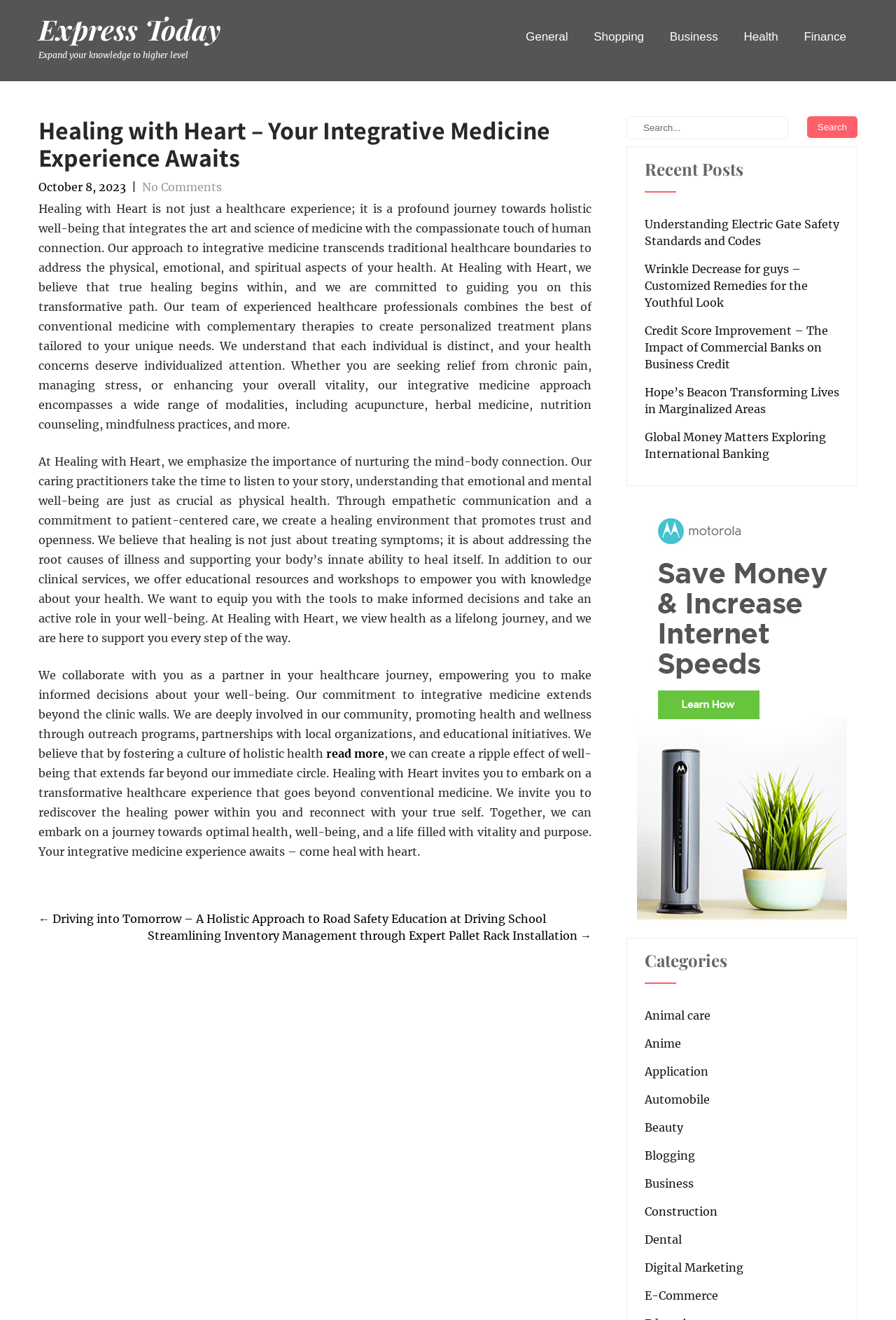Identify the bounding box coordinates of the clickable region necessary to fulfill the following instruction: "Go to 'Business' category". The bounding box coordinates should be four float numbers between 0 and 1, i.e., [left, top, right, bottom].

[0.72, 0.89, 0.774, 0.903]